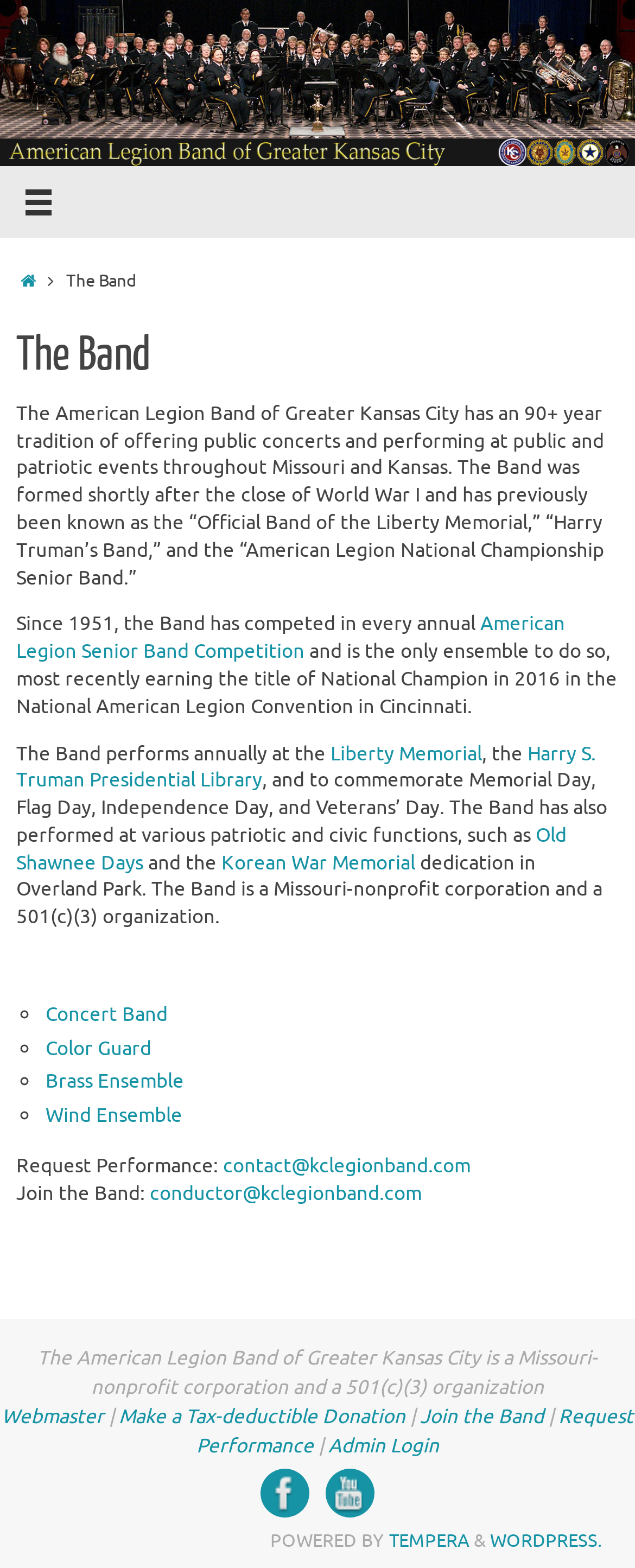Given the description: "contact@kclegionband.com", determine the bounding box coordinates of the UI element. The coordinates should be formatted as four float numbers between 0 and 1, [left, top, right, bottom].

[0.351, 0.735, 0.741, 0.752]